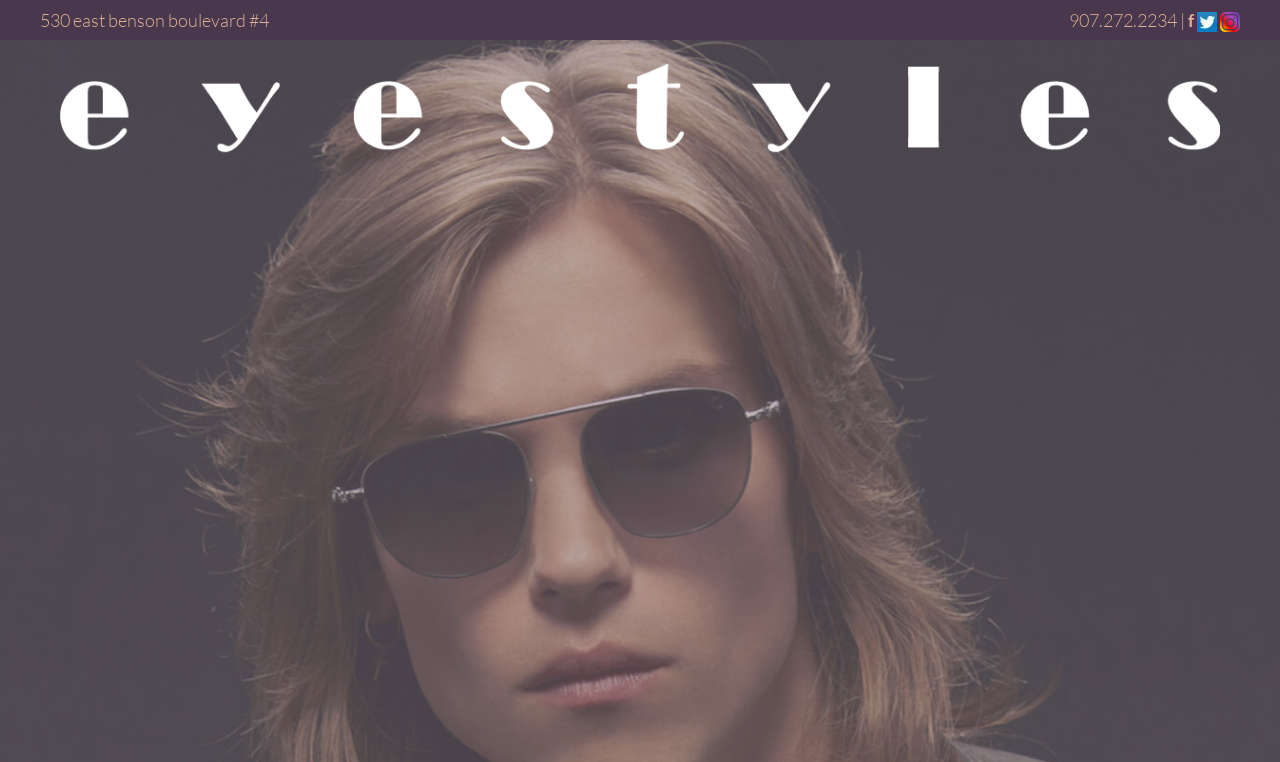What is the address on the webpage?
Kindly offer a comprehensive and detailed response to the question.

I found the address by looking at the static text element at the top of the webpage, which contains the address '530 east benson boulevard #4'.